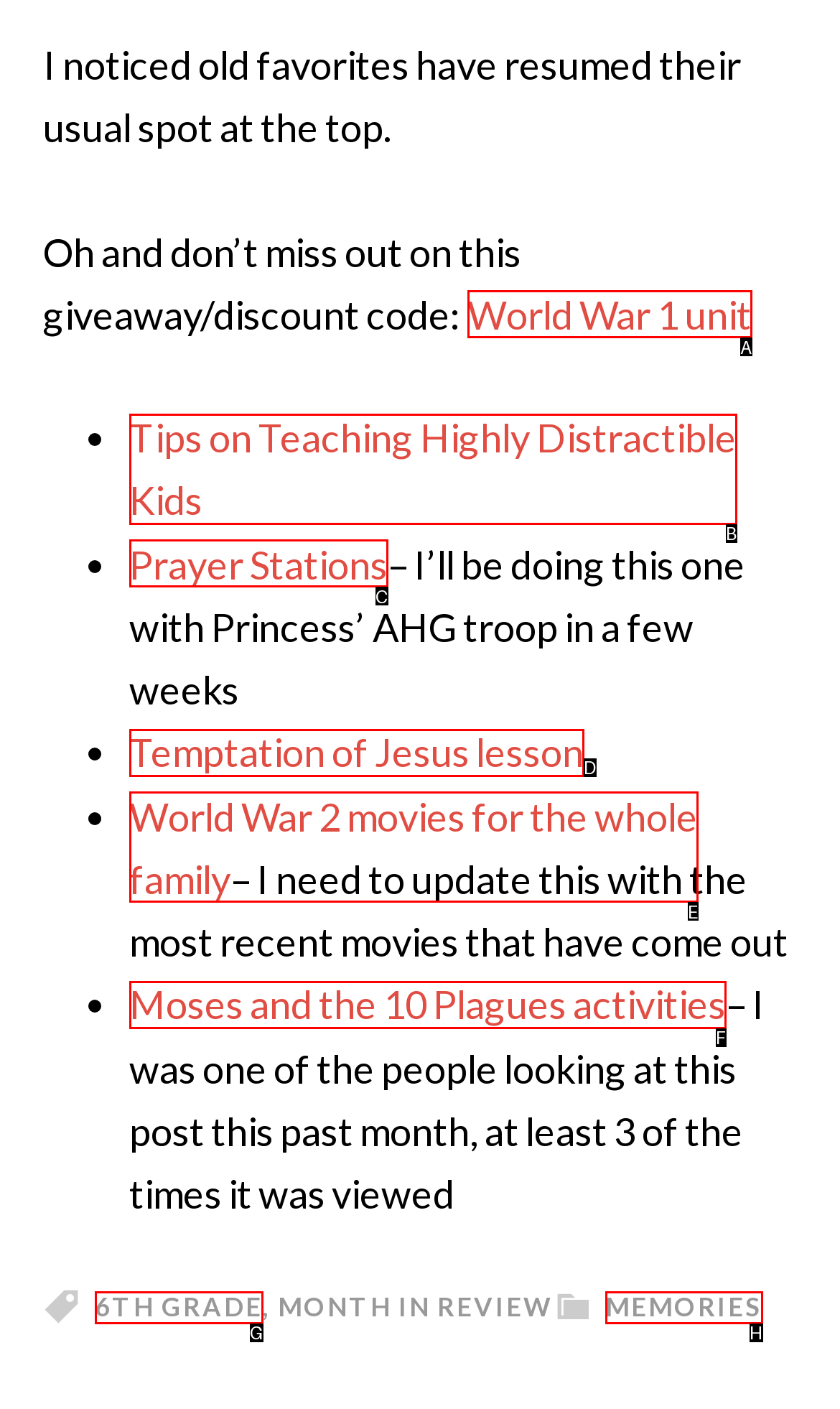Choose the UI element that best aligns with the description: memories
Respond with the letter of the chosen option directly.

H